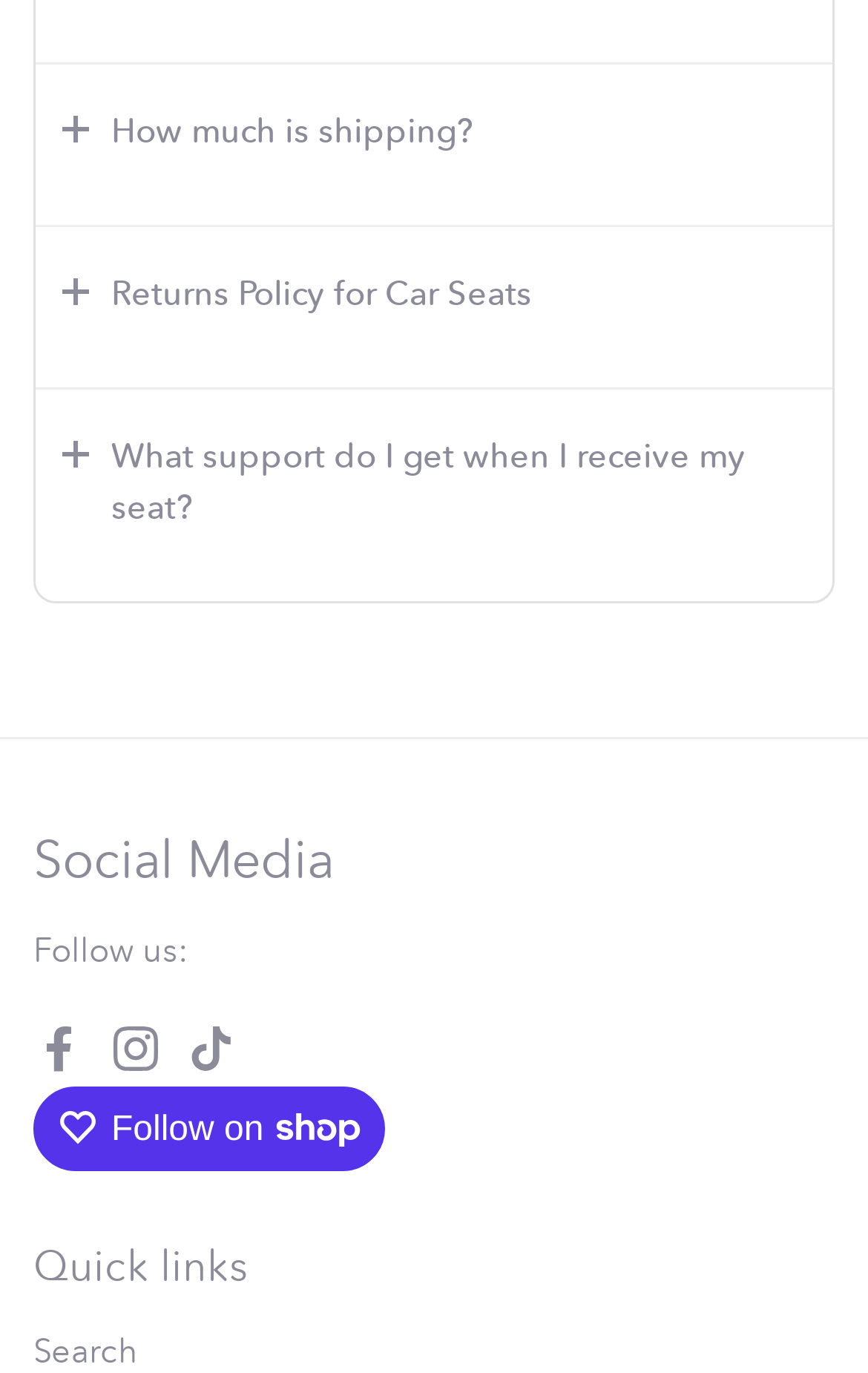Identify the bounding box for the UI element that is described as follows: "Follow on Following on".

[0.038, 0.792, 0.444, 0.852]